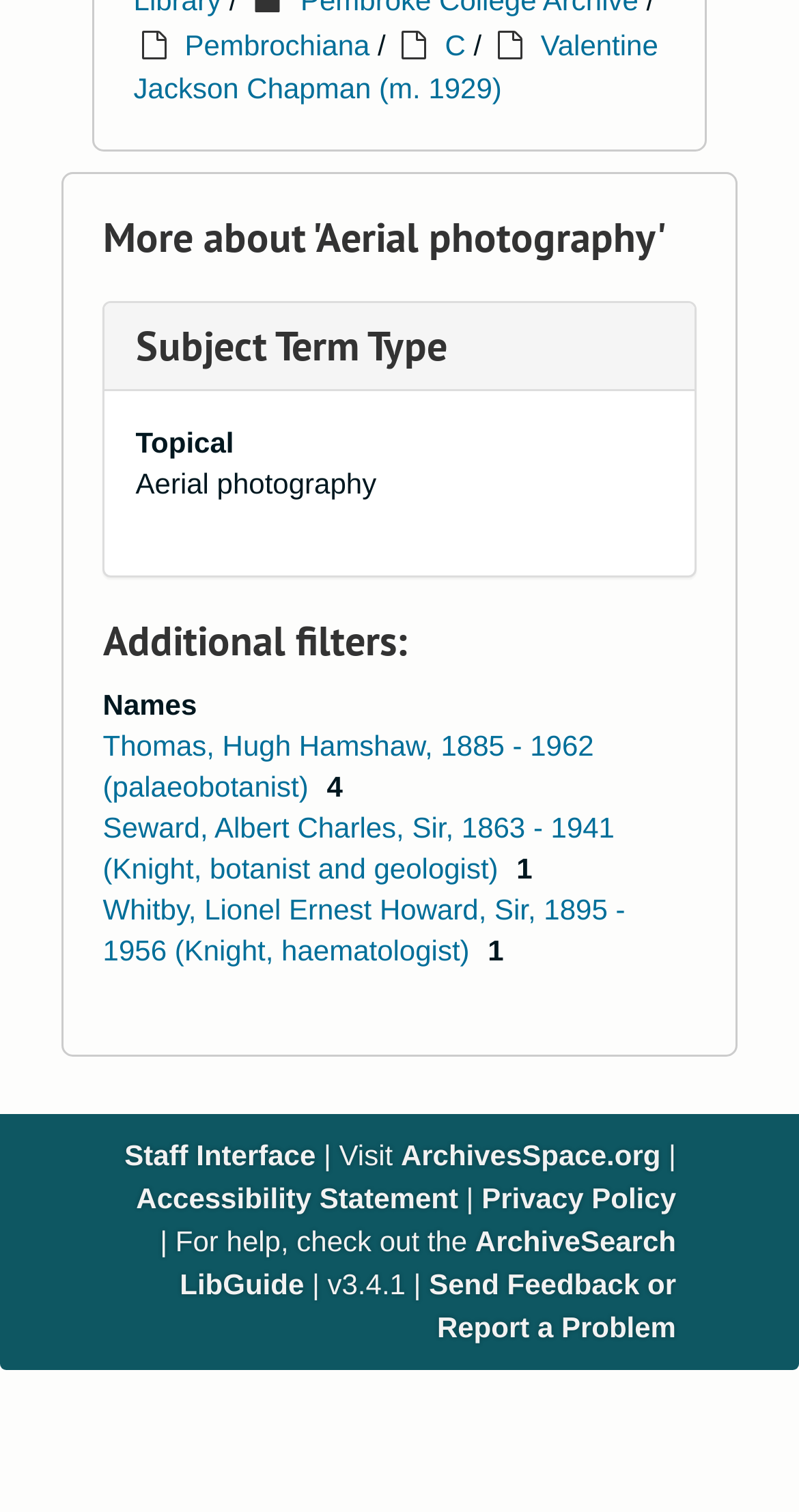From the given element description: "Subject Term Type", find the bounding box for the UI element. Provide the coordinates as four float numbers between 0 and 1, in the order [left, top, right, bottom].

[0.17, 0.211, 0.559, 0.246]